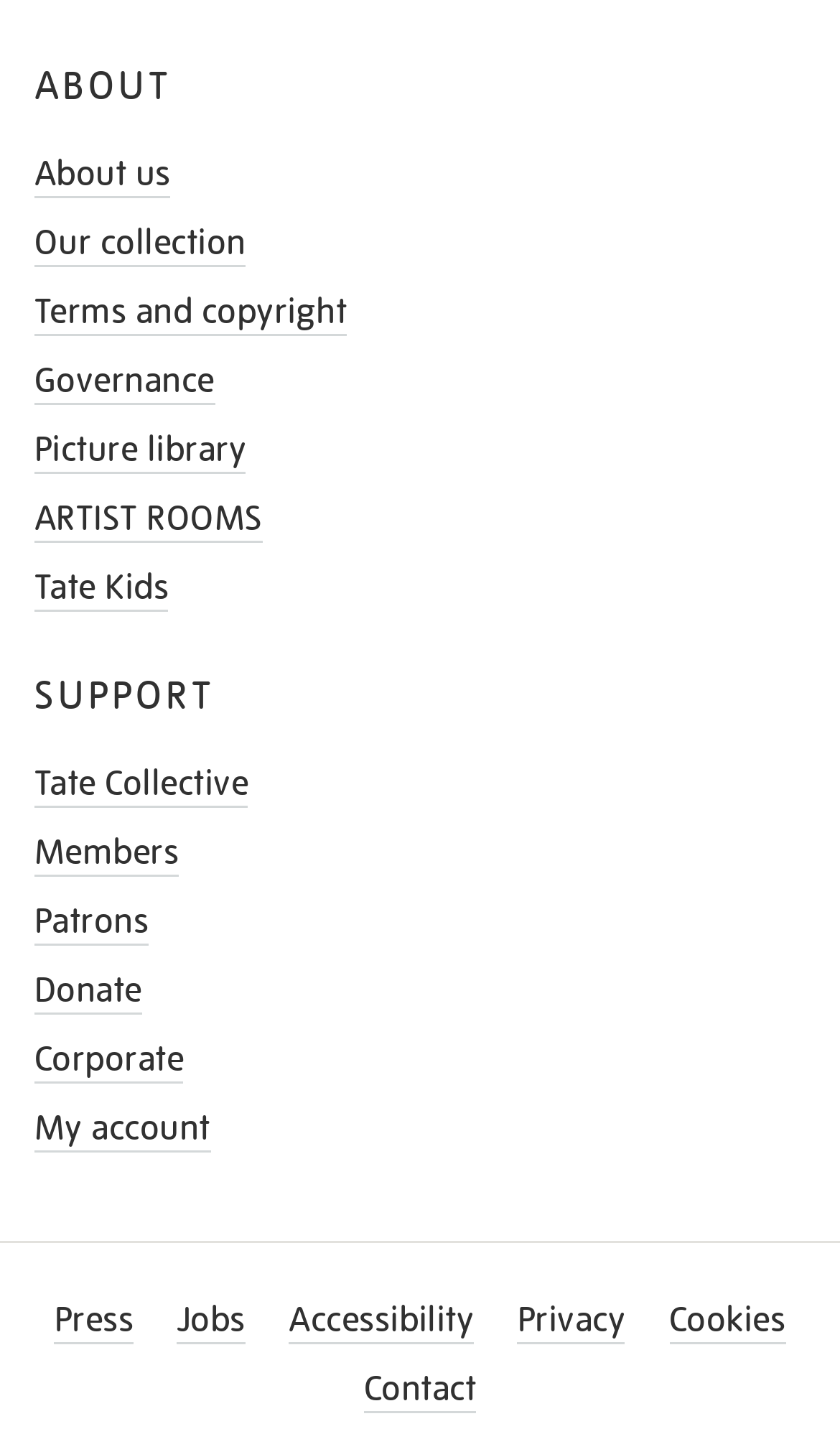Please specify the bounding box coordinates for the clickable region that will help you carry out the instruction: "Access the Press page".

[0.065, 0.909, 0.159, 0.941]